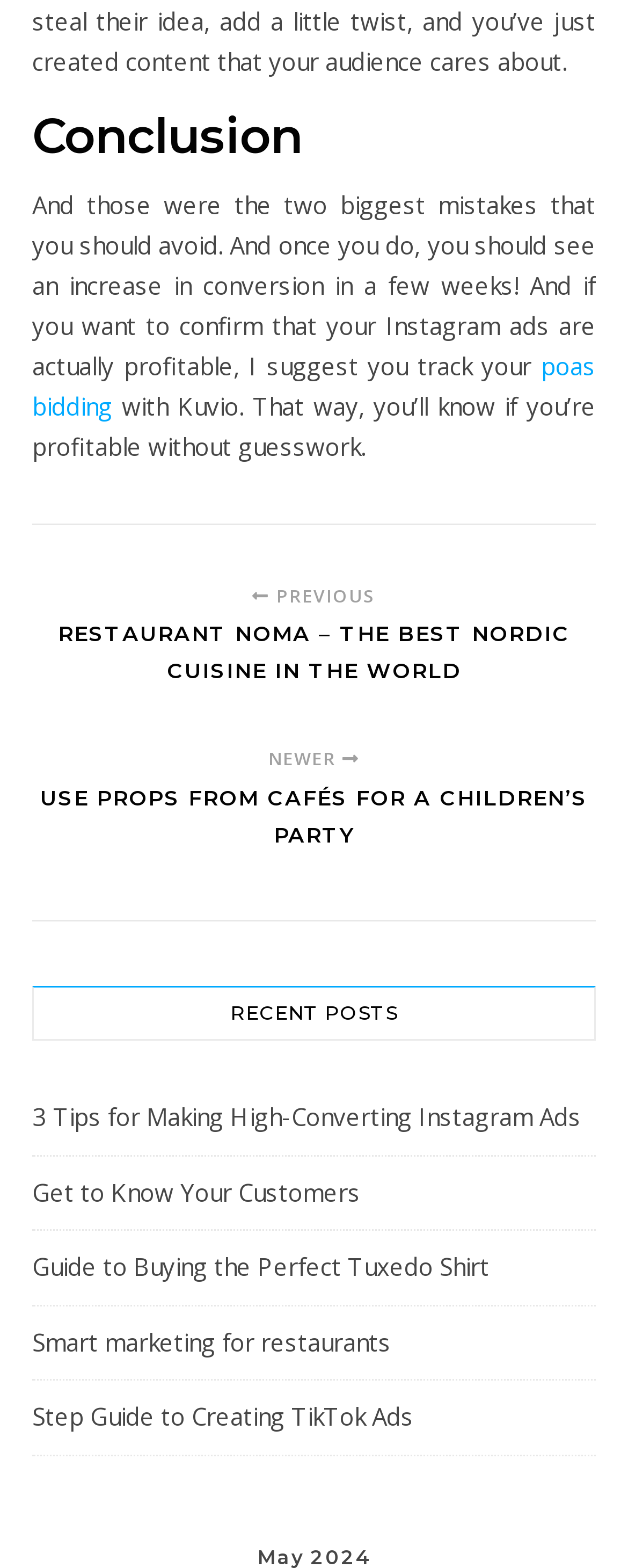Provide a single word or phrase to answer the given question: 
What is the purpose of tracking Instagram ads according to the webpage?

To know if you’re profitable